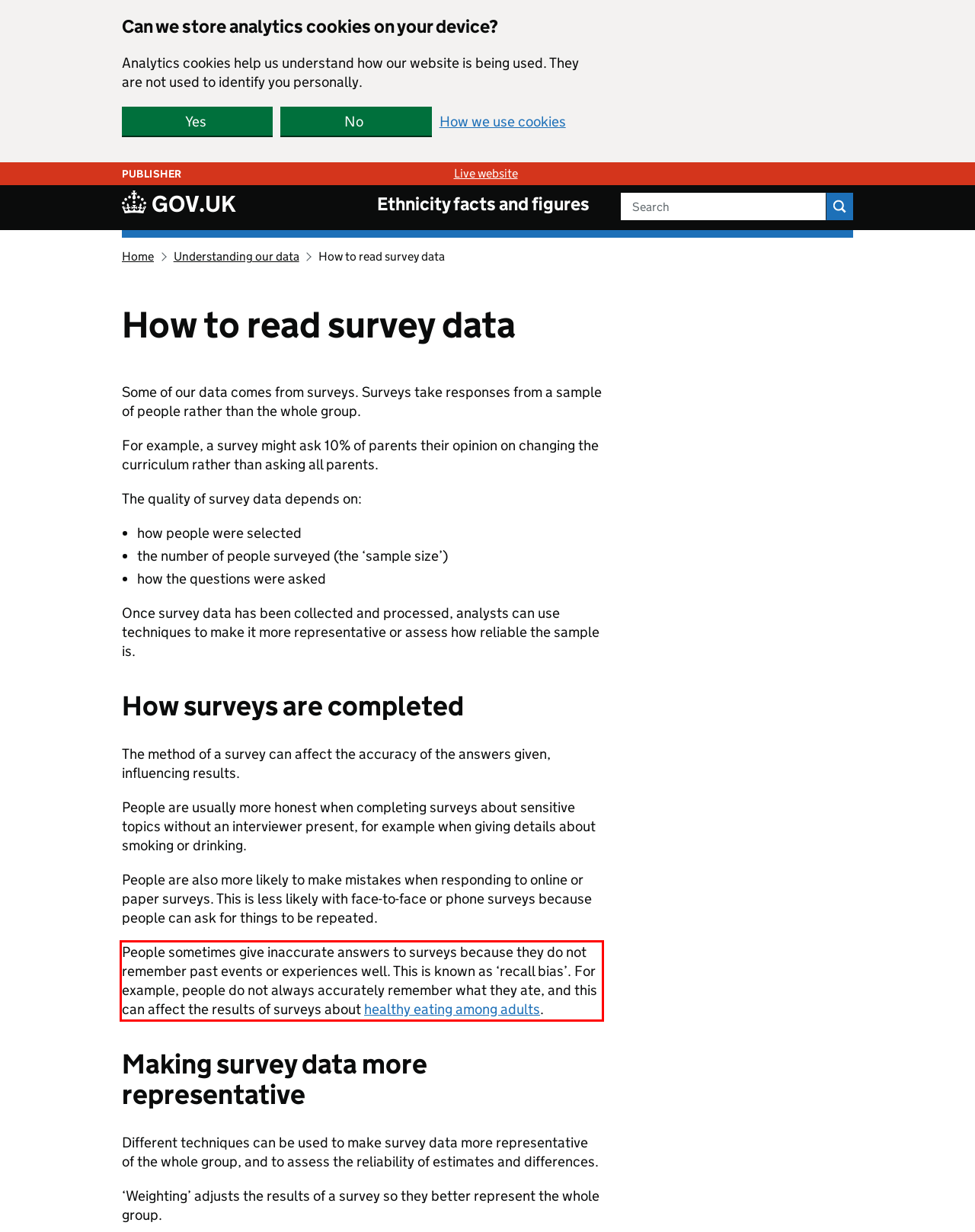By examining the provided screenshot of a webpage, recognize the text within the red bounding box and generate its text content.

People sometimes give inaccurate answers to surveys because they do not remember past events or experiences well. This is known as ‘recall bias’. For example, people do not always accurately remember what they ate, and this can affect the results of surveys about healthy eating among adults.